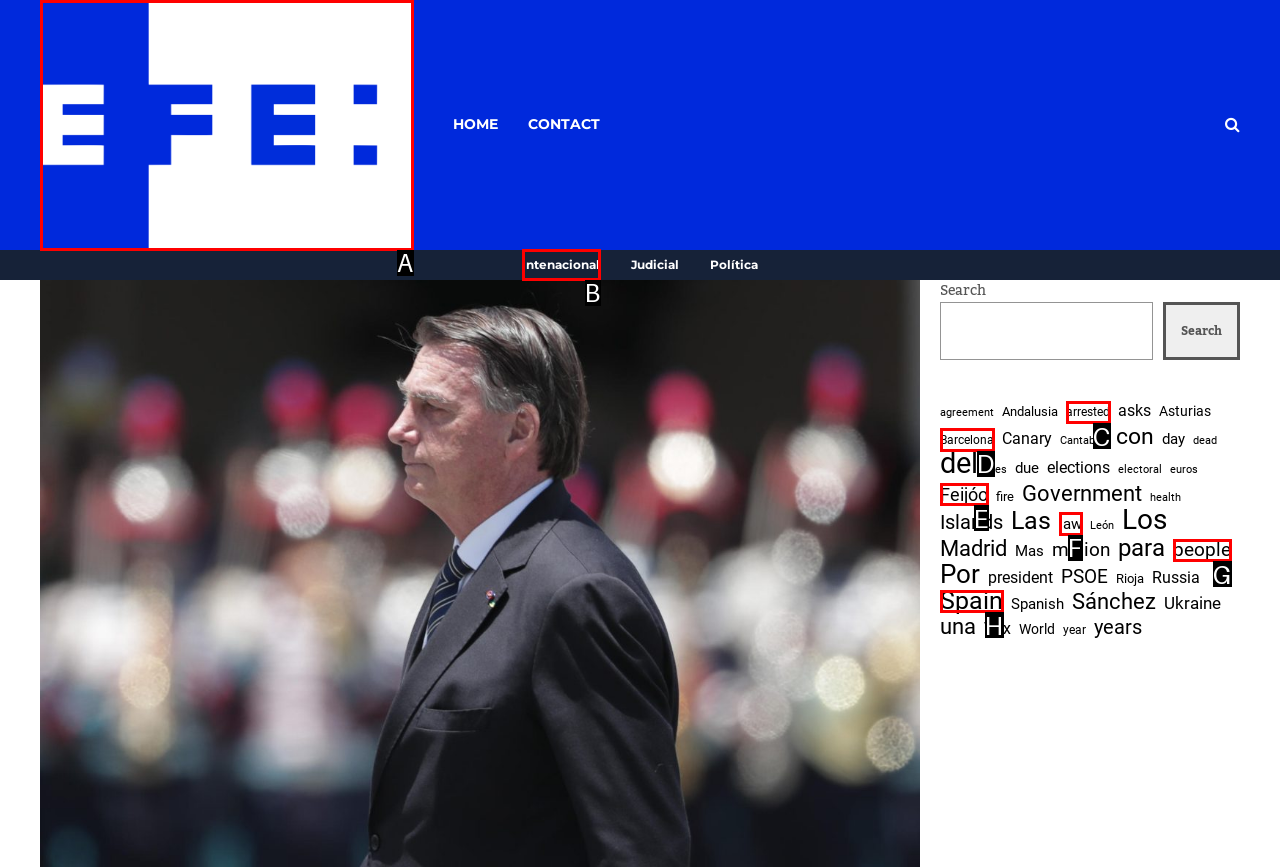Identify which HTML element to click to fulfill the following task: Go to Intenacional. Provide your response using the letter of the correct choice.

B